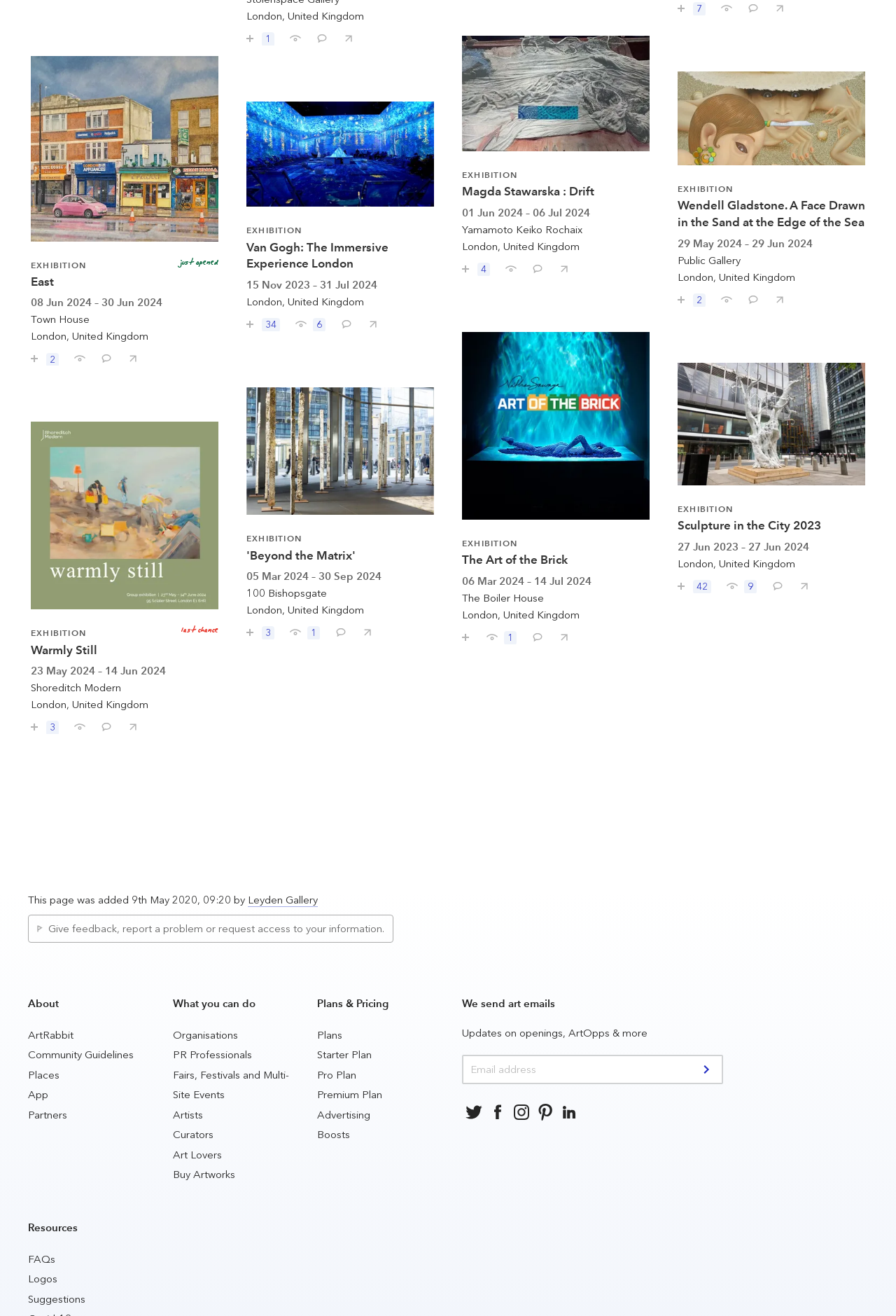Find the bounding box coordinates of the area that needs to be clicked in order to achieve the following instruction: "Give feedback or report a problem". The coordinates should be specified as four float numbers between 0 and 1, i.e., [left, top, right, bottom].

[0.041, 0.701, 0.429, 0.711]